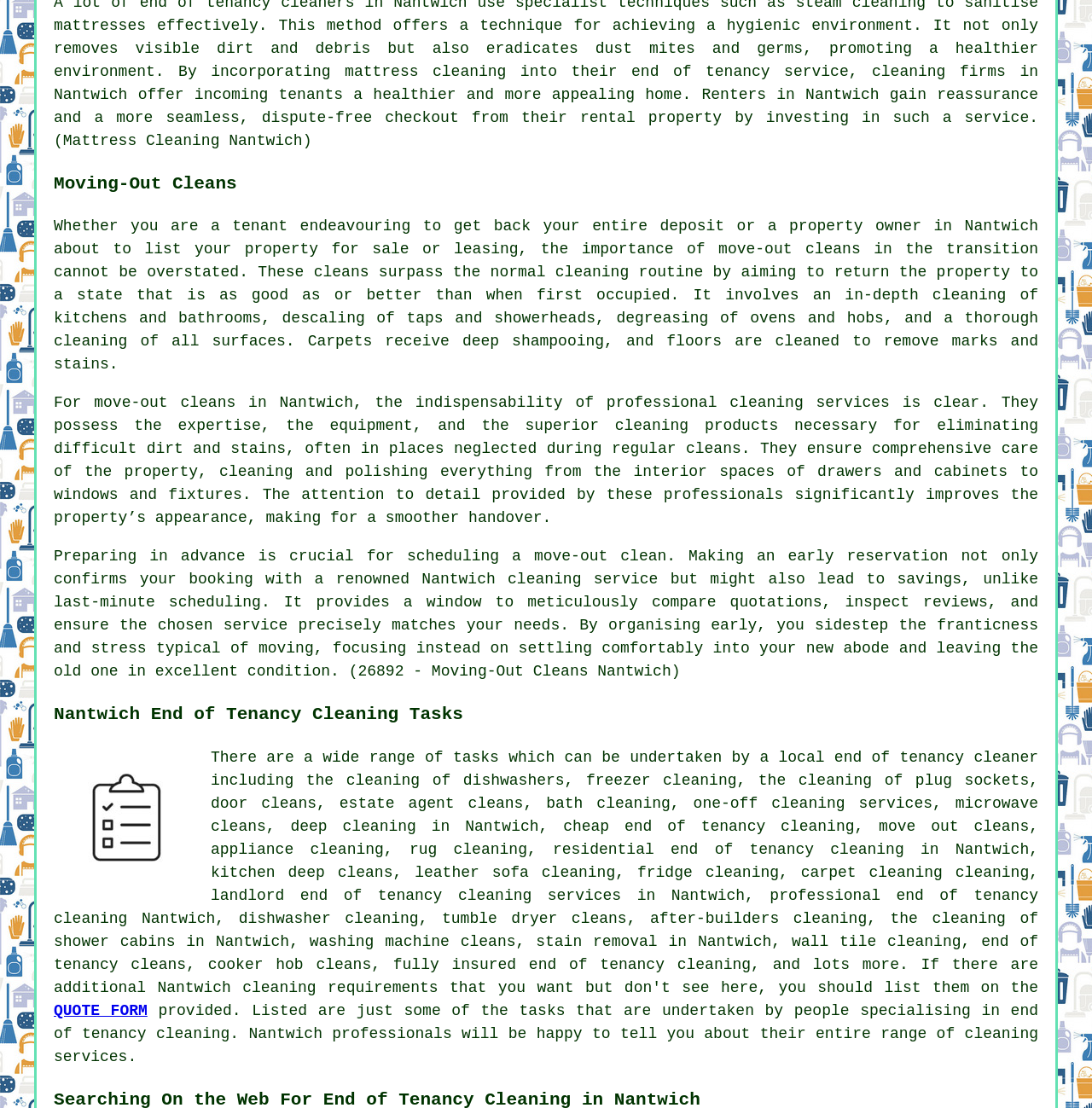Please identify the bounding box coordinates for the region that you need to click to follow this instruction: "Click on 'deep cleans'".

[0.264, 0.78, 0.36, 0.795]